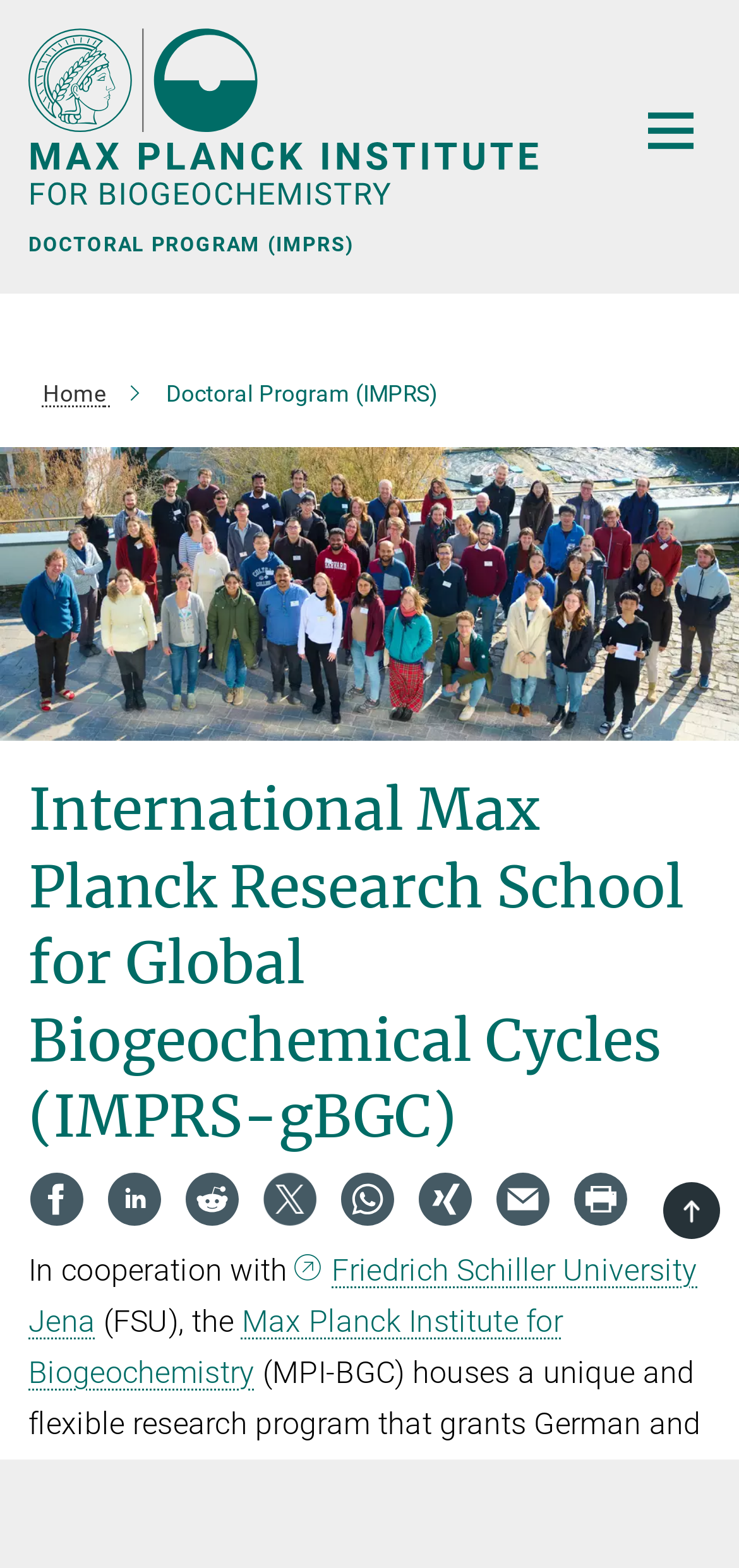Determine the bounding box coordinates of the clickable area required to perform the following instruction: "go to homepage". The coordinates should be represented as four float numbers between 0 and 1: [left, top, right, bottom].

[0.038, 0.018, 0.769, 0.163]